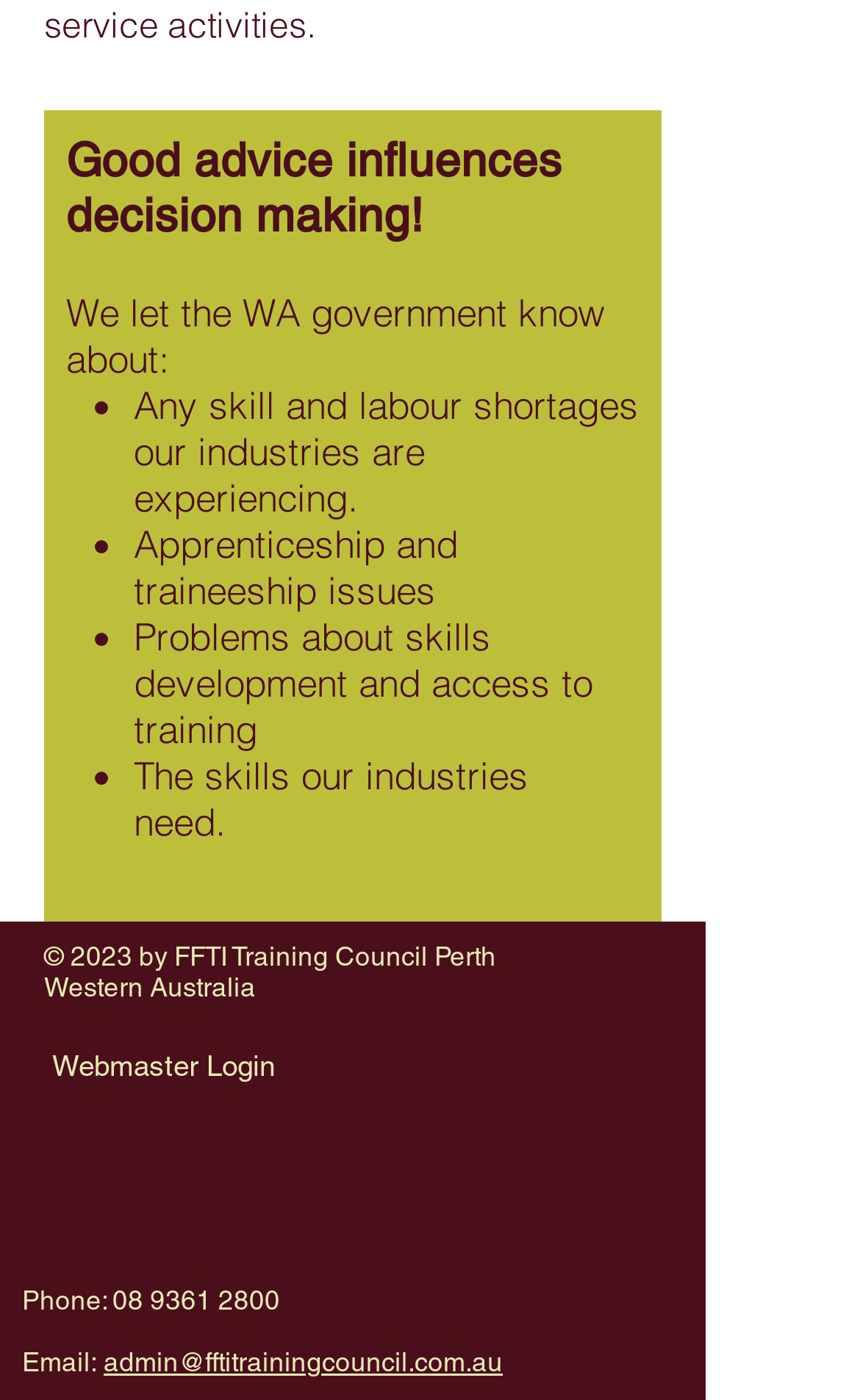Based on the image, please respond to the question with as much detail as possible:
What is the email address of the organization?

I found the email address at the bottom of the webpage, where it says 'Email:' followed by the address 'admin@fftitrainingcouncil.com.au'.